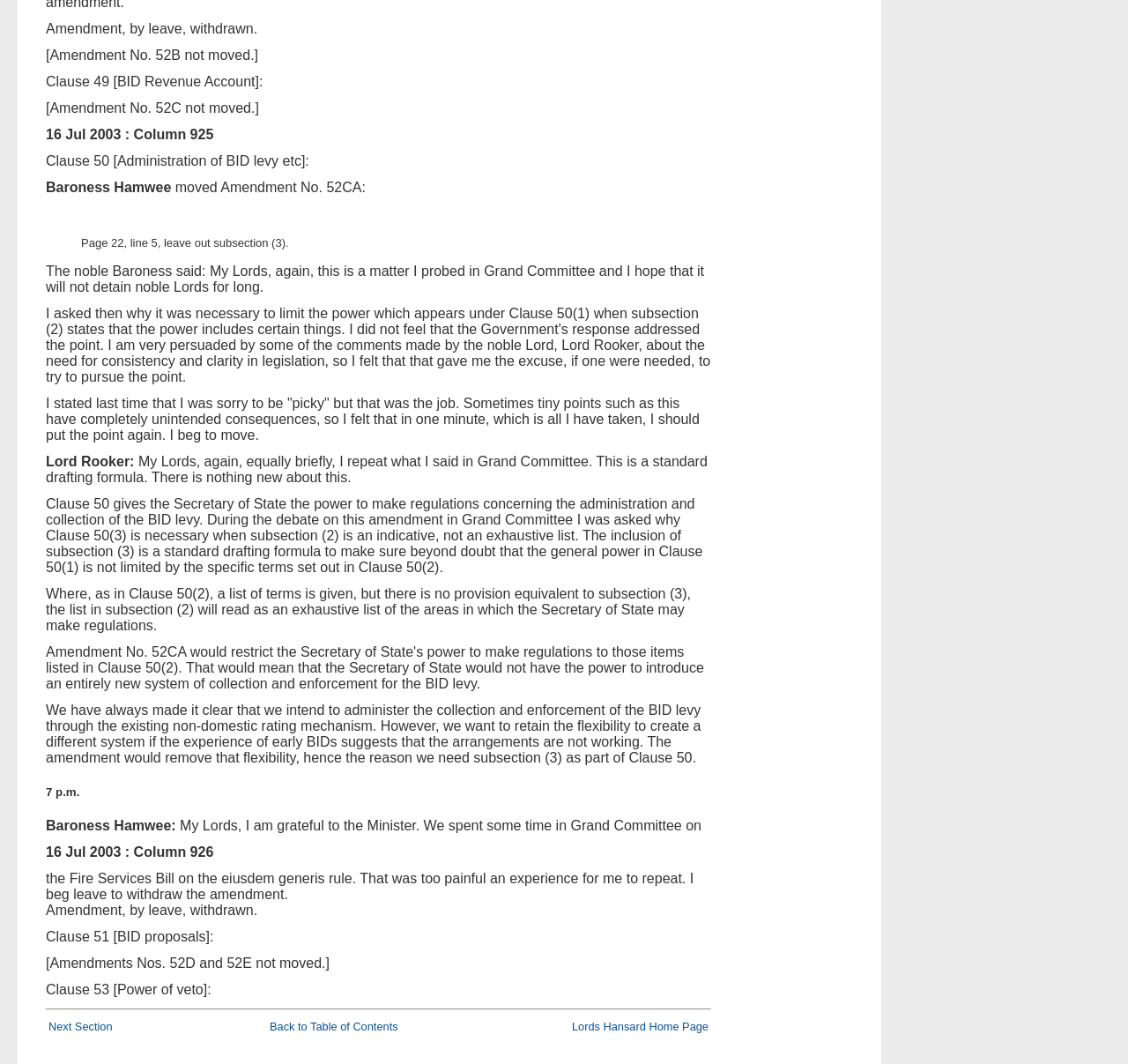What is the date of the discussion?
Refer to the image and provide a one-word or short phrase answer.

16 Jul 2003